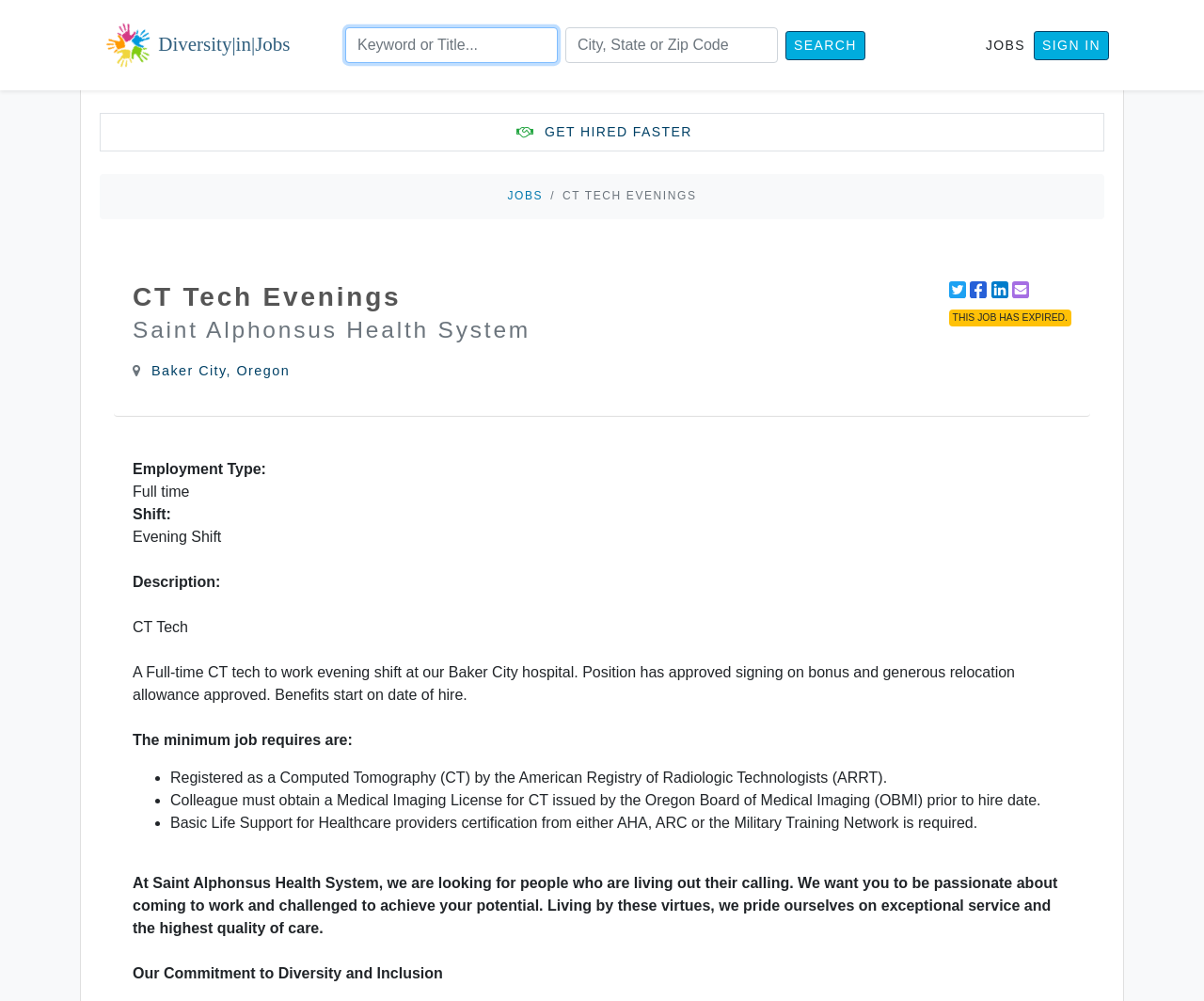Please determine the bounding box coordinates of the section I need to click to accomplish this instruction: "Check the 'Contact' information".

None